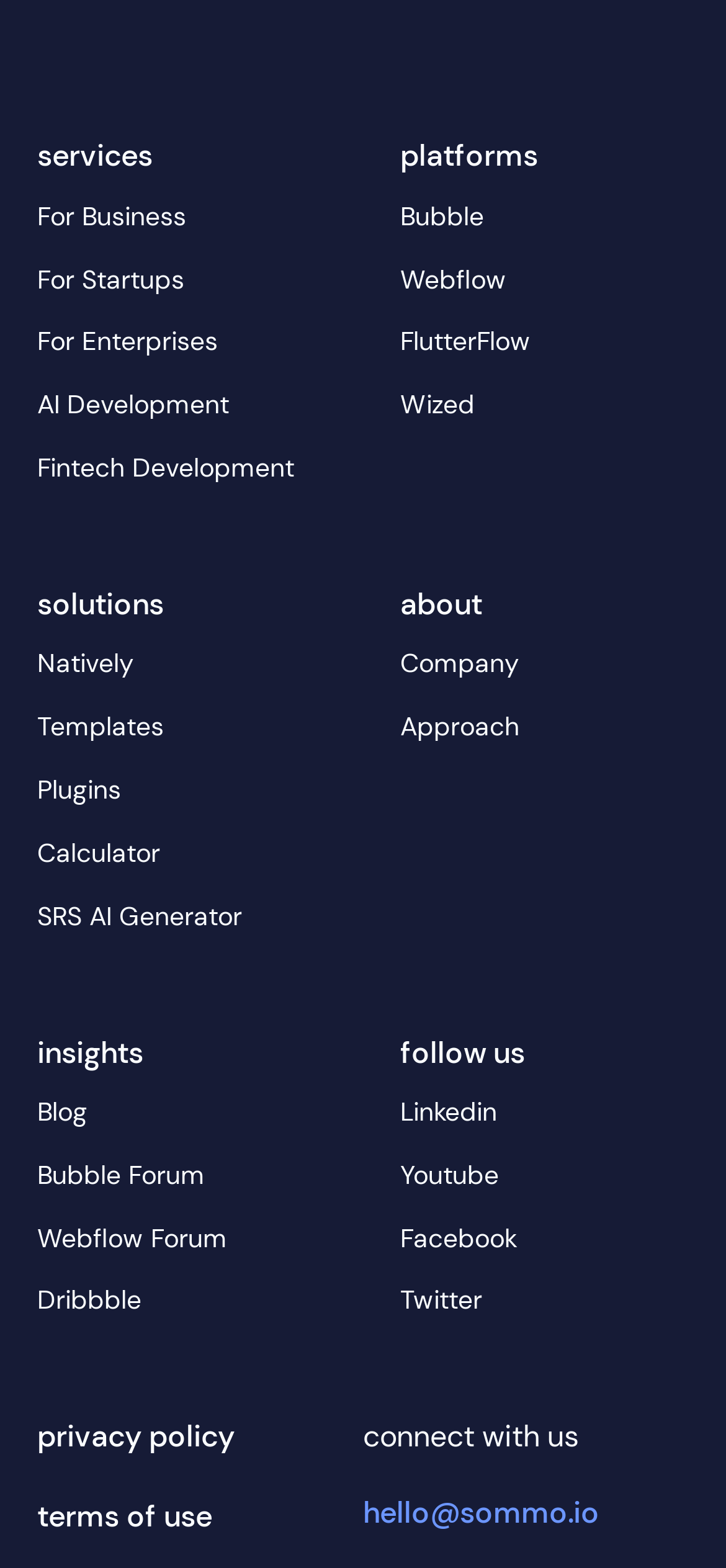Find the bounding box coordinates of the element you need to click on to perform this action: 'Click on For Business'. The coordinates should be represented by four float values between 0 and 1, in the format [left, top, right, bottom].

[0.051, 0.121, 0.449, 0.156]